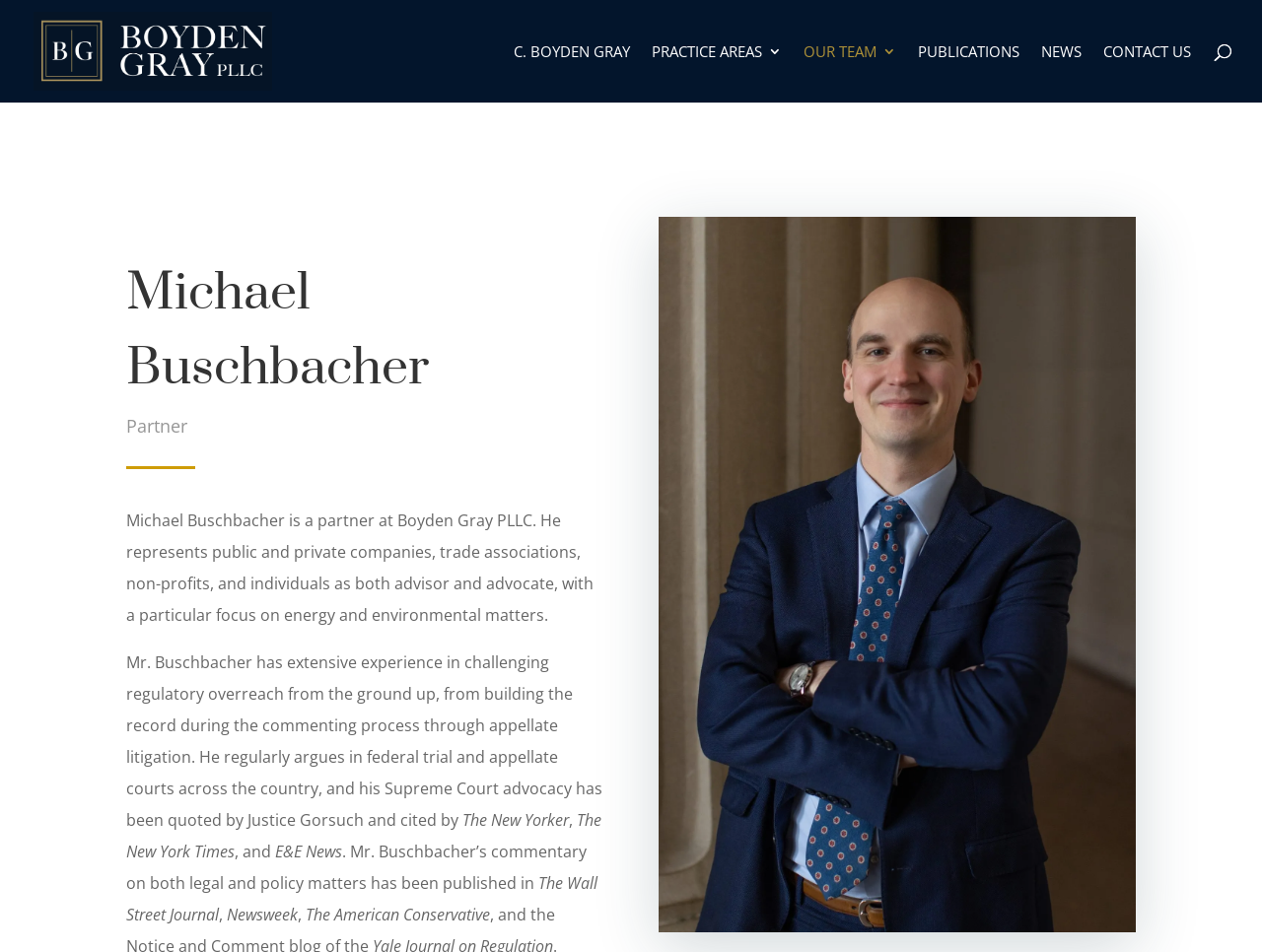How many publications are mentioned on the webpage?
Give a detailed explanation using the information visible in the image.

The webpage mentions six publications: The New Yorker, The New York Times, E&E News, The Wall Street Journal, Newsweek, and The American Conservative.